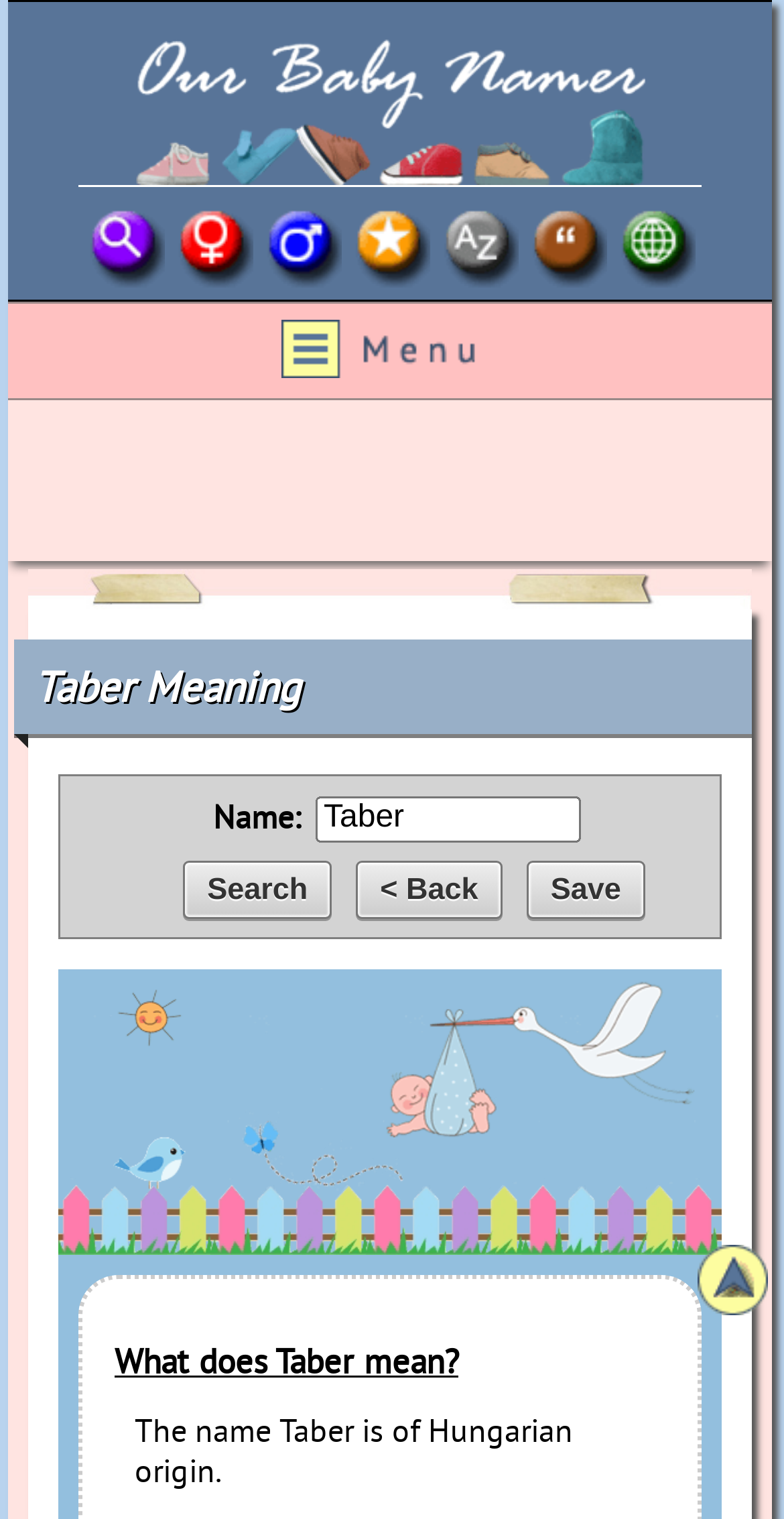Could you please study the image and provide a detailed answer to the question:
What is the purpose of the textbox?

The textbox is located next to the 'Search' button, and it is not required, suggesting that it is used for searching names. The presence of the 'Search' button and the textbox together implies that the user can input a name to search for its meaning.